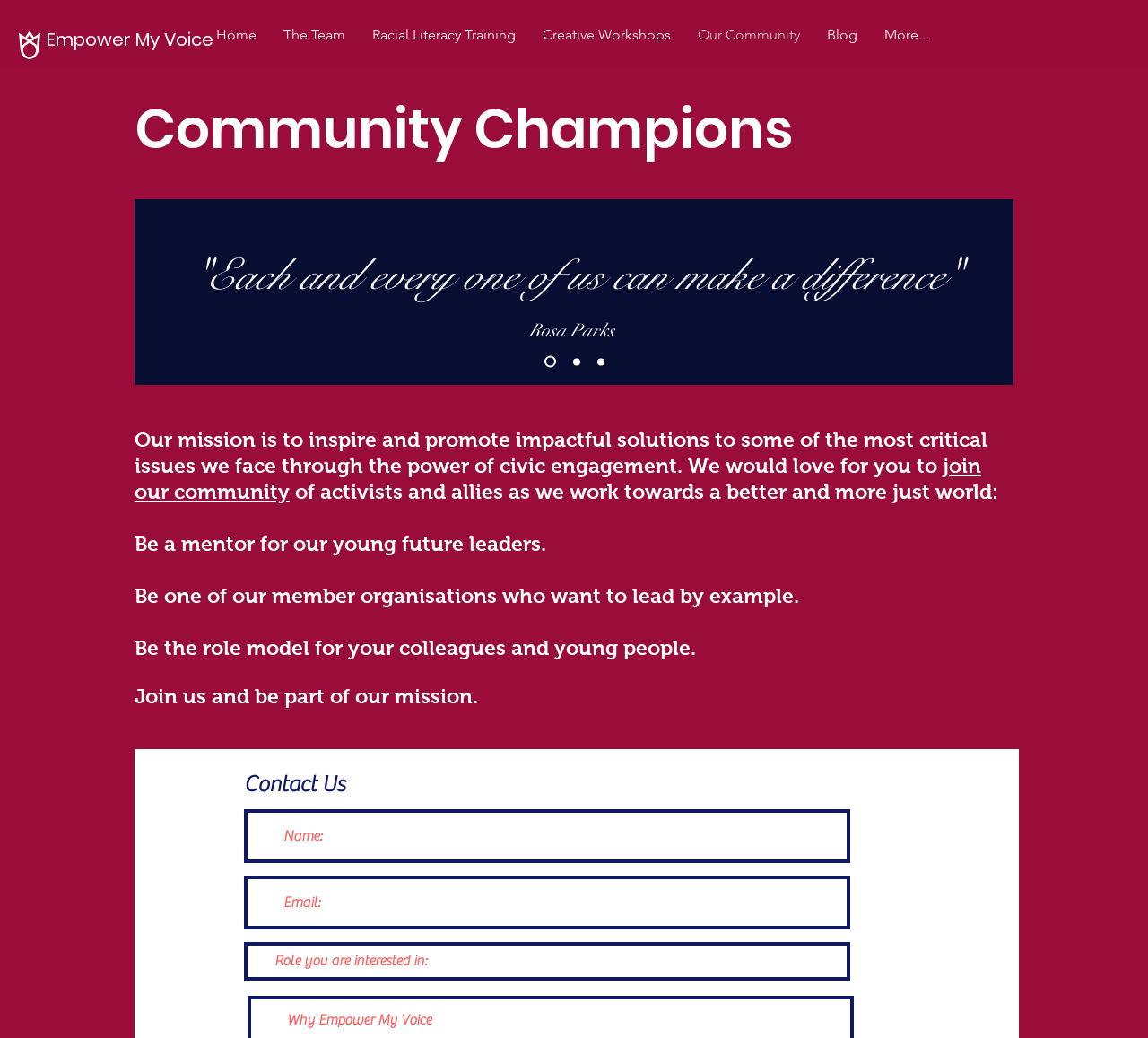Please answer the following question using a single word or phrase: 
What is the organization's mission?

To inspire and promote impactful solutions